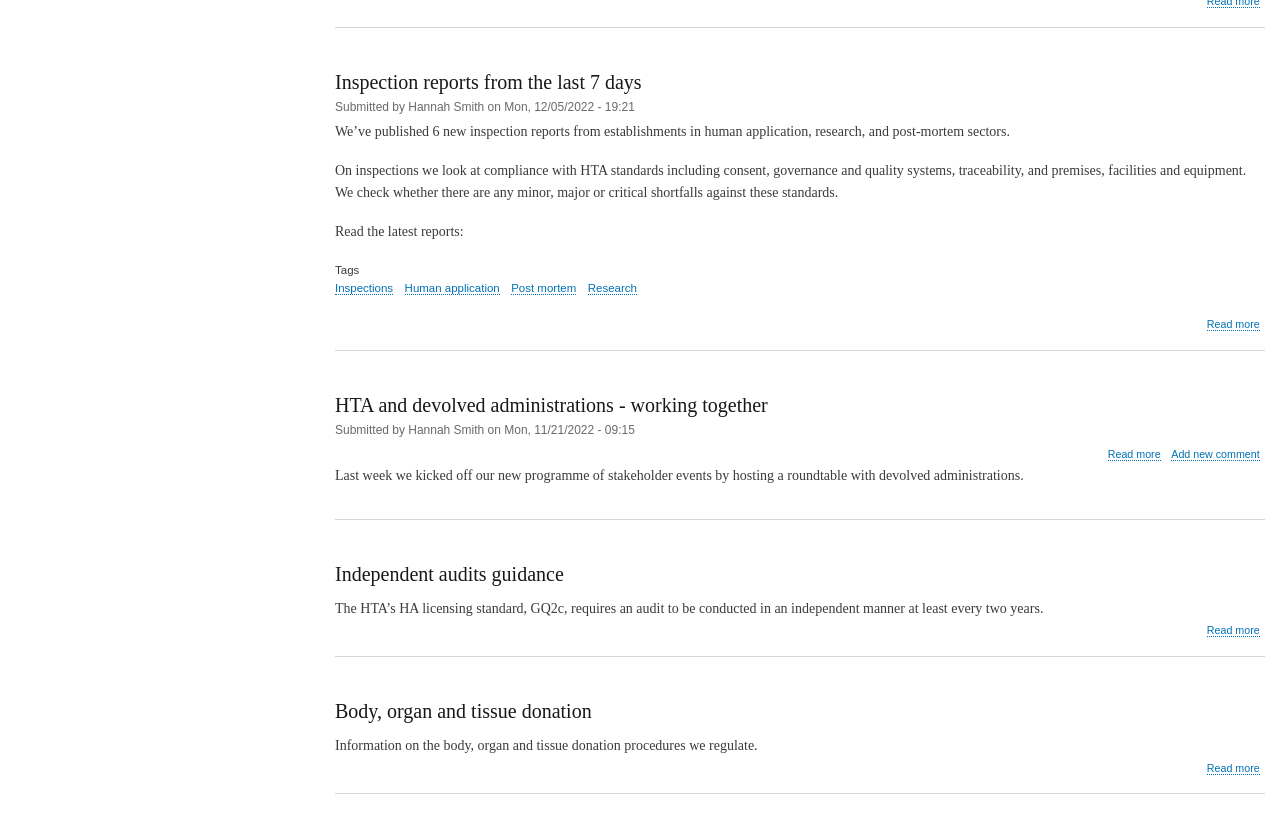Identify the bounding box coordinates of the section to be clicked to complete the task described by the following instruction: "Learn about body, organ and tissue donation". The coordinates should be four float numbers between 0 and 1, formatted as [left, top, right, bottom].

[0.262, 0.841, 0.462, 0.867]